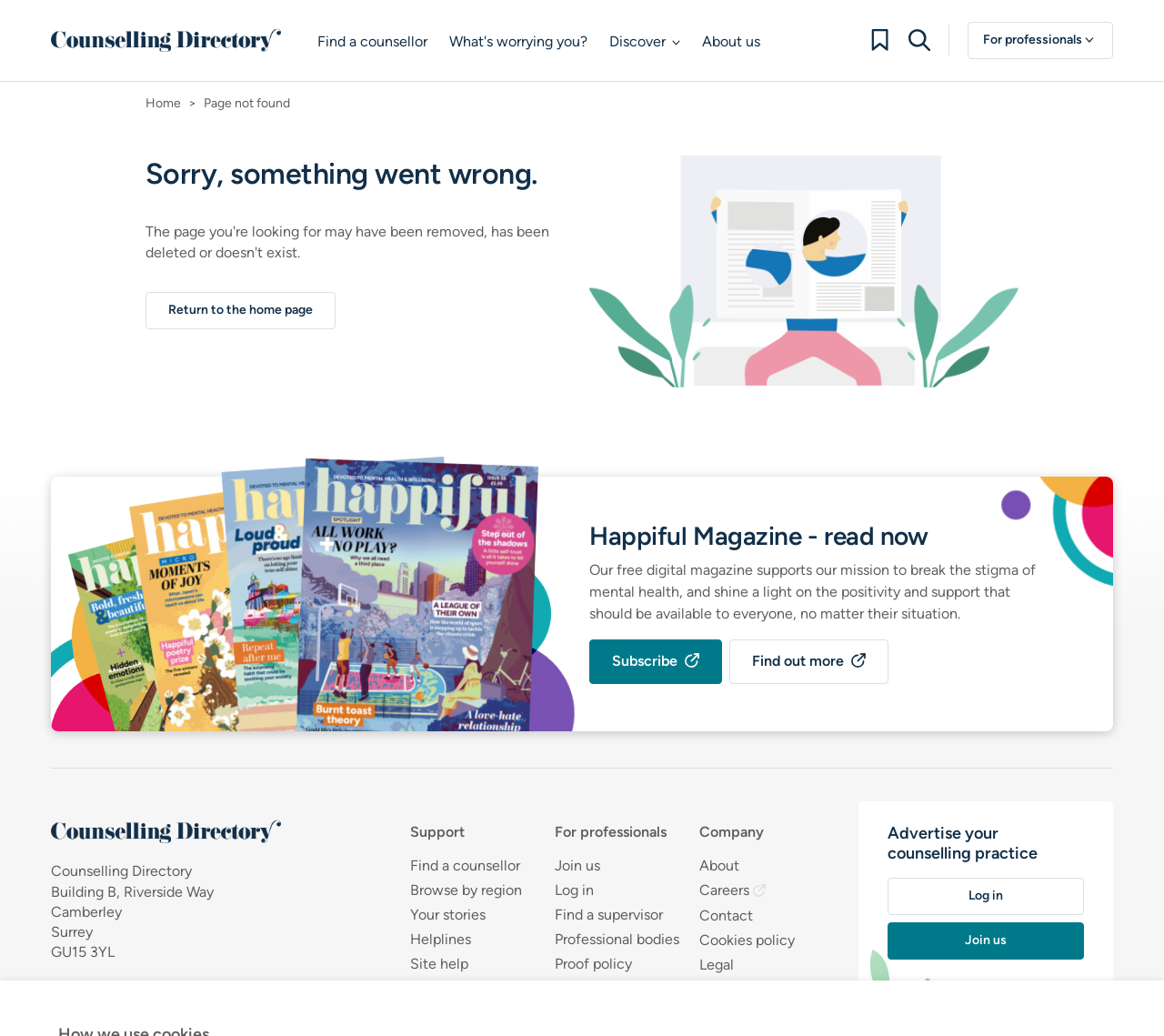Please identify the bounding box coordinates of the clickable area that will fulfill the following instruction: "Subscribe to Happiful Magazine". The coordinates should be in the format of four float numbers between 0 and 1, i.e., [left, top, right, bottom].

[0.506, 0.618, 0.62, 0.66]